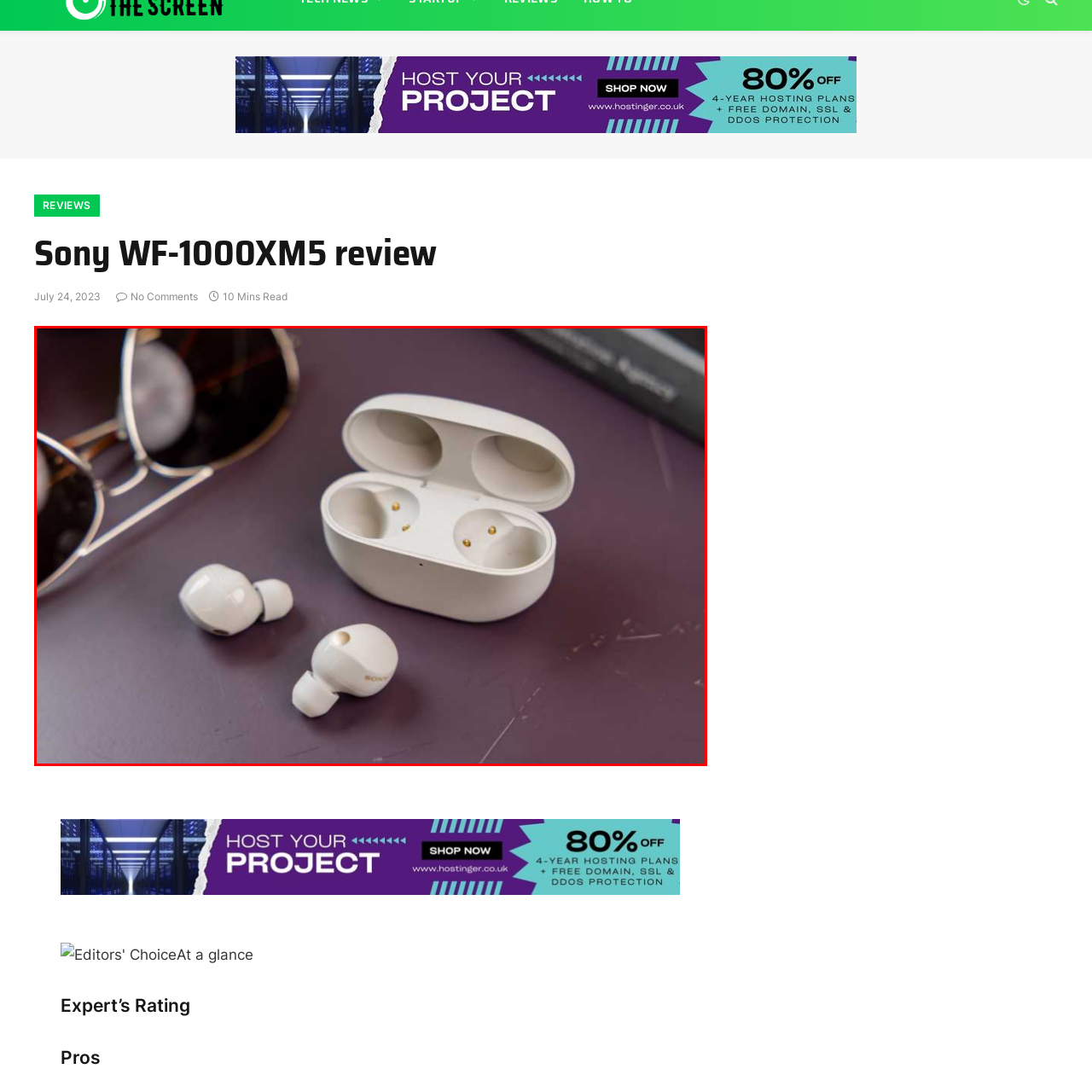Concentrate on the image section marked by the red rectangle and answer the following question comprehensively, using details from the image: How many earbuds are outside the charging case?

The caption explicitly states that two earbuds are positioned outside the case, emphasizing their modern and minimalist aesthetic. This information is directly provided in the caption, making it possible to answer this question accurately.